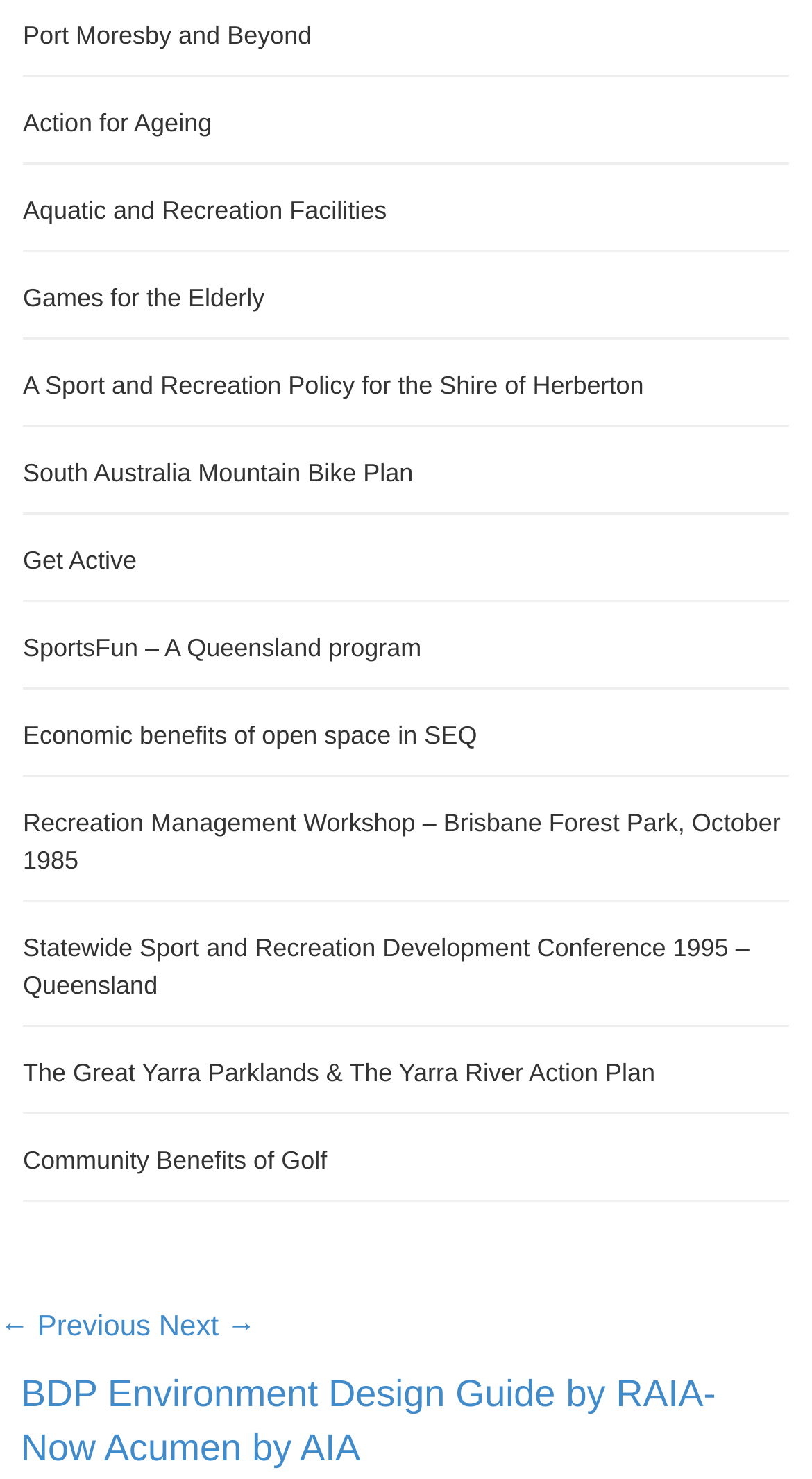Given the element description: "Action for Ageing", predict the bounding box coordinates of this UI element. The coordinates must be four float numbers between 0 and 1, given as [left, top, right, bottom].

[0.028, 0.074, 0.261, 0.093]